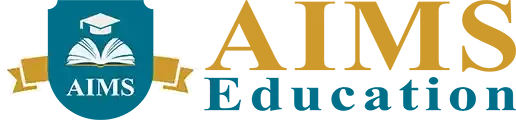Using the information in the image, give a comprehensive answer to the question: 
What symbol represents learning and knowledge?

According to the caption, the open book symbol at the center of the logo suggests a focus on learning and knowledge, implying that the open book is a representation of these concepts.